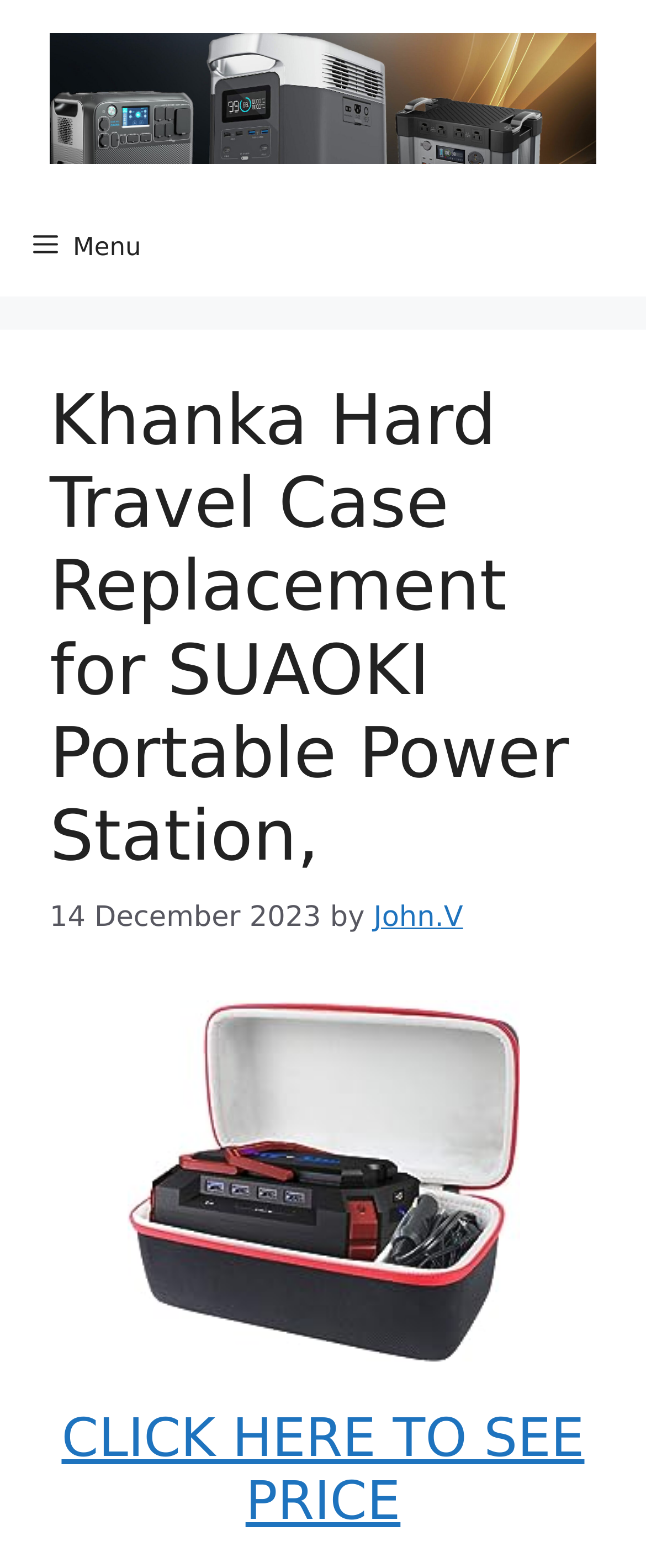Look at the image and give a detailed response to the following question: Who is the author of the review?

I identified the author of the review by looking at the link element 'John.V' which is located near the 'by' static text, indicating that John.V is the author of the review.